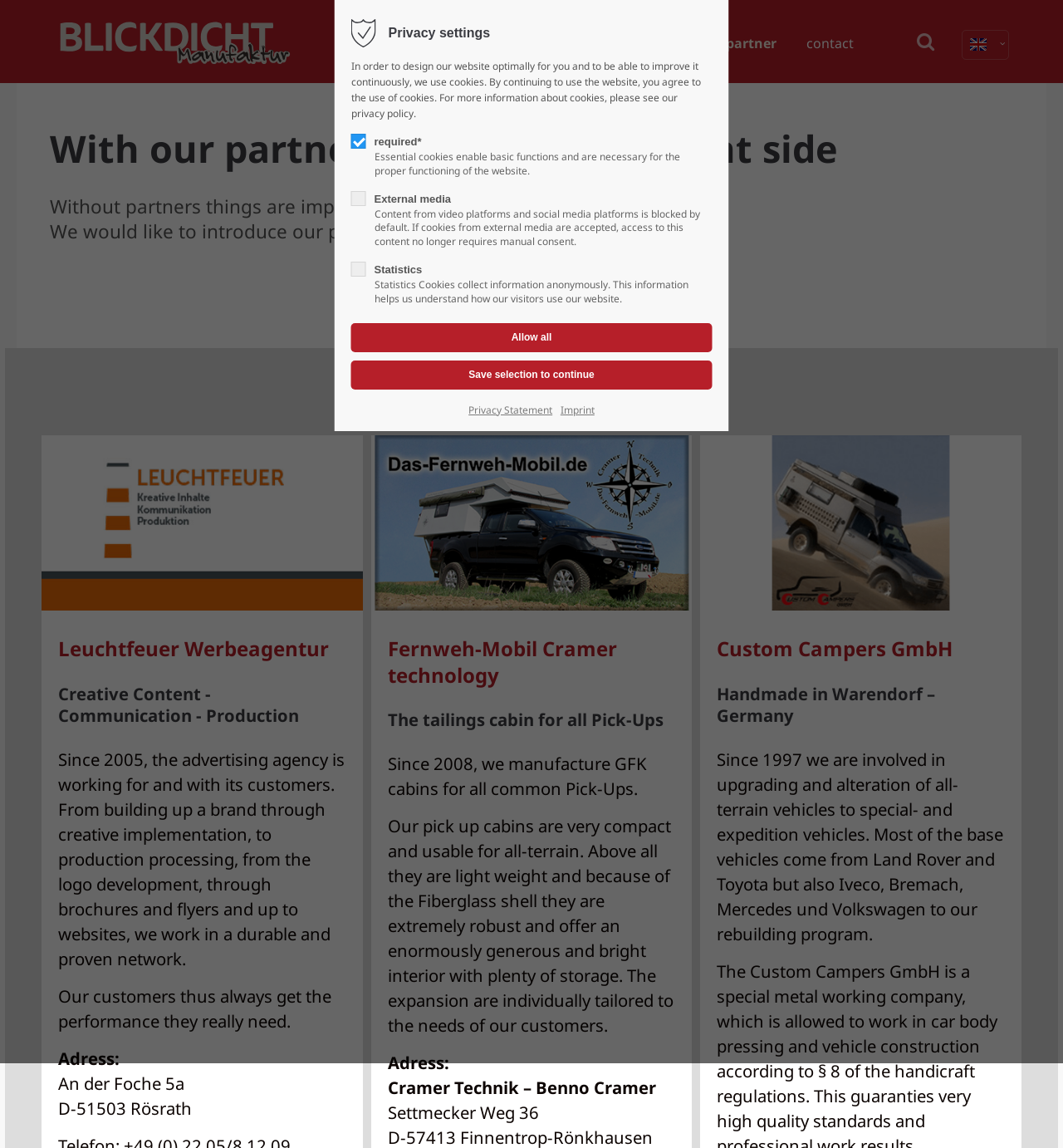What is the main theme of this webpage?
Examine the screenshot and reply with a single word or phrase.

Partner introduction